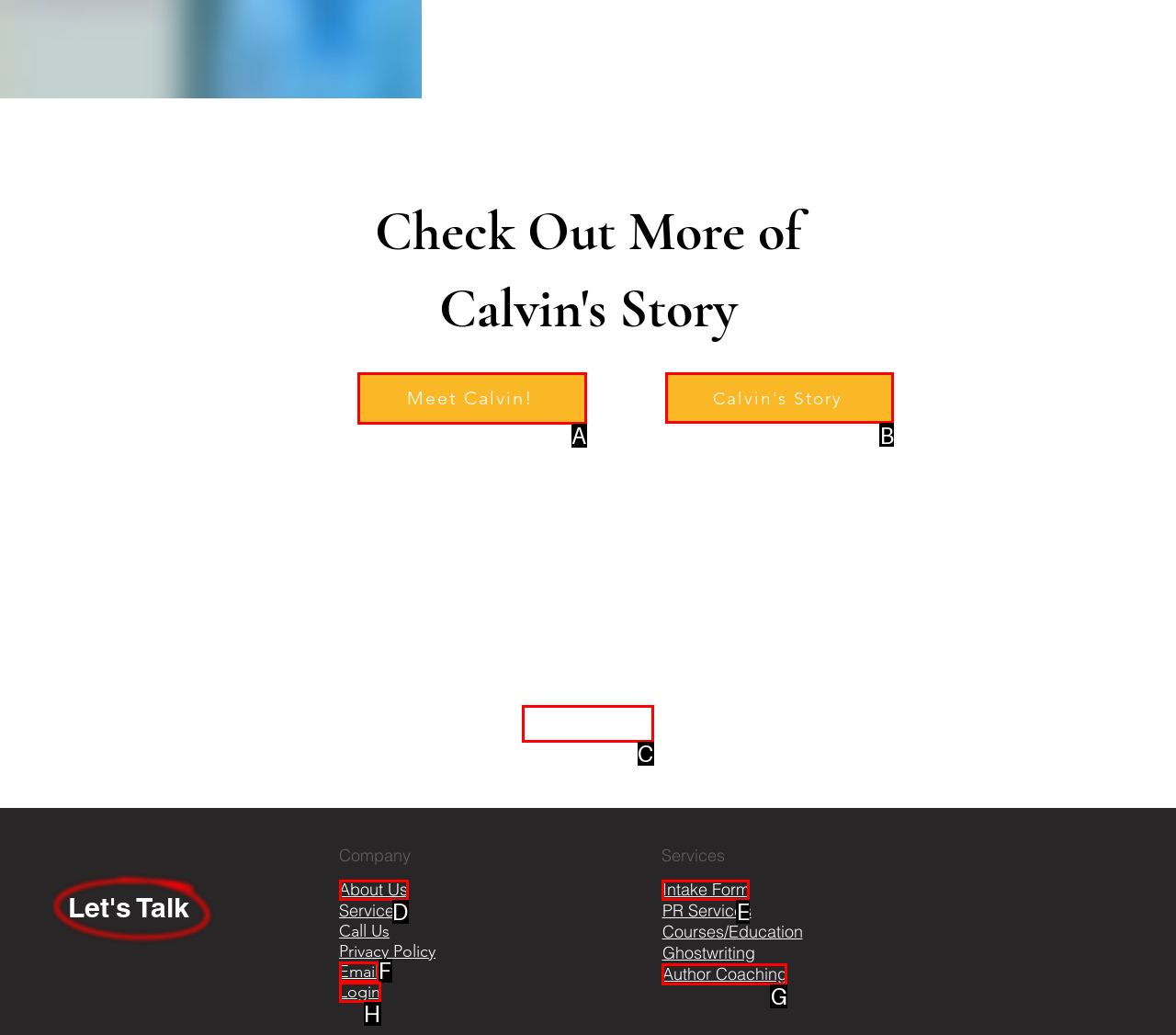Specify which UI element should be clicked to accomplish the task: Read Calvin's Story. Answer with the letter of the correct choice.

B